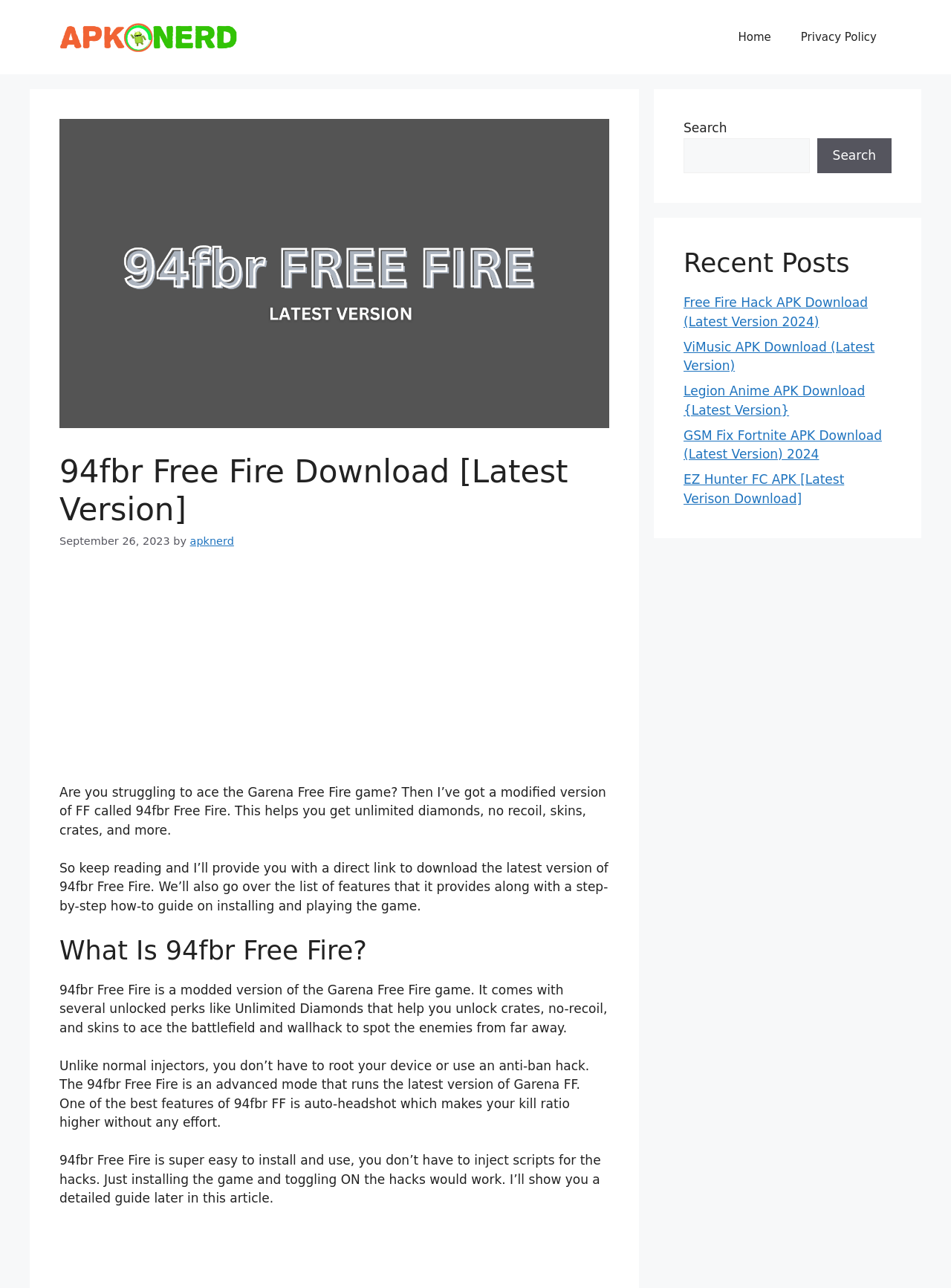Show the bounding box coordinates for the element that needs to be clicked to execute the following instruction: "Click the 'ApkNerd' logo". Provide the coordinates in the form of four float numbers between 0 and 1, i.e., [left, top, right, bottom].

[0.062, 0.015, 0.25, 0.043]